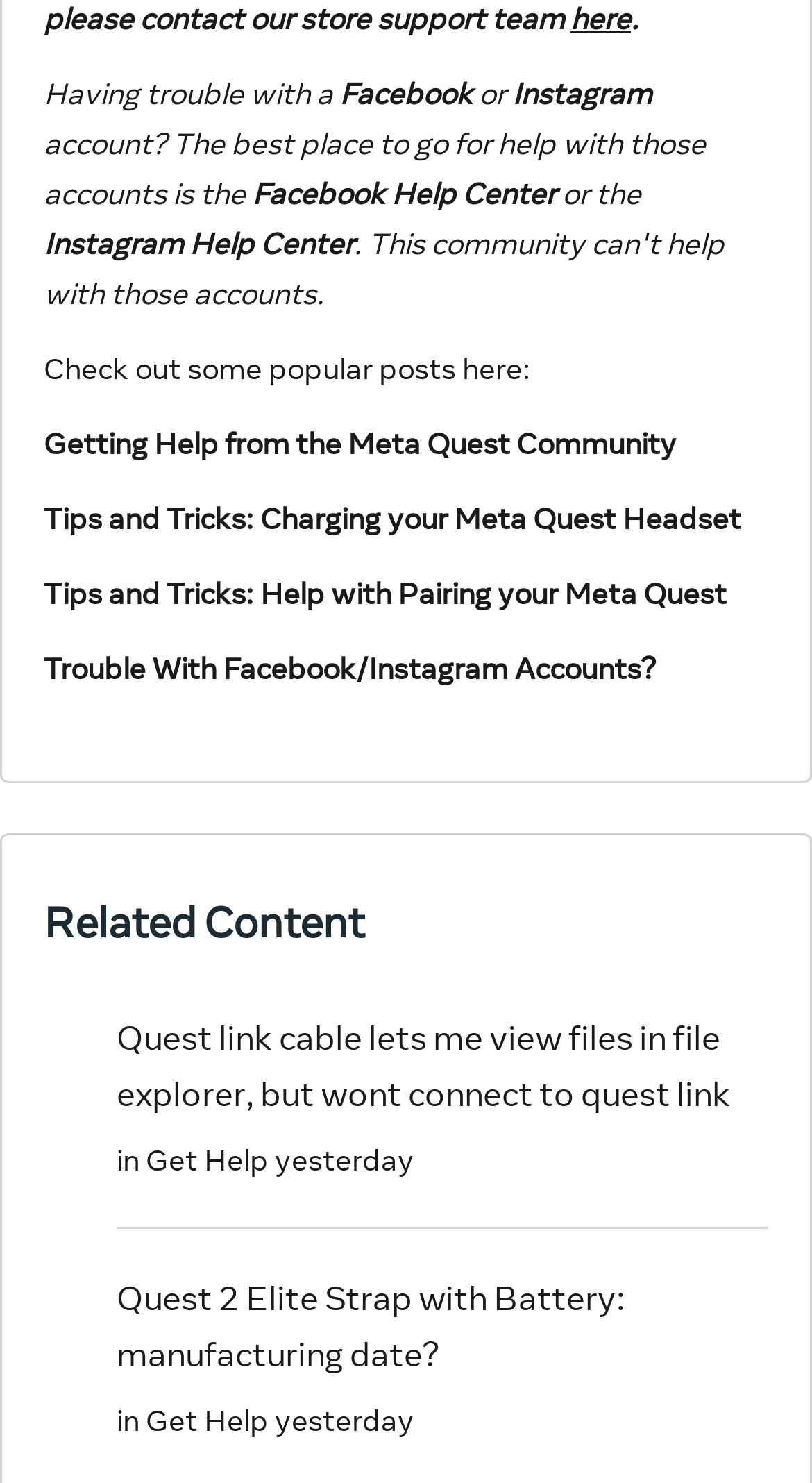Determine the bounding box coordinates for the clickable element to execute this instruction: "Get help with Quest 2 Elite Strap". Provide the coordinates as four float numbers between 0 and 1, i.e., [left, top, right, bottom].

[0.144, 0.861, 0.769, 0.927]